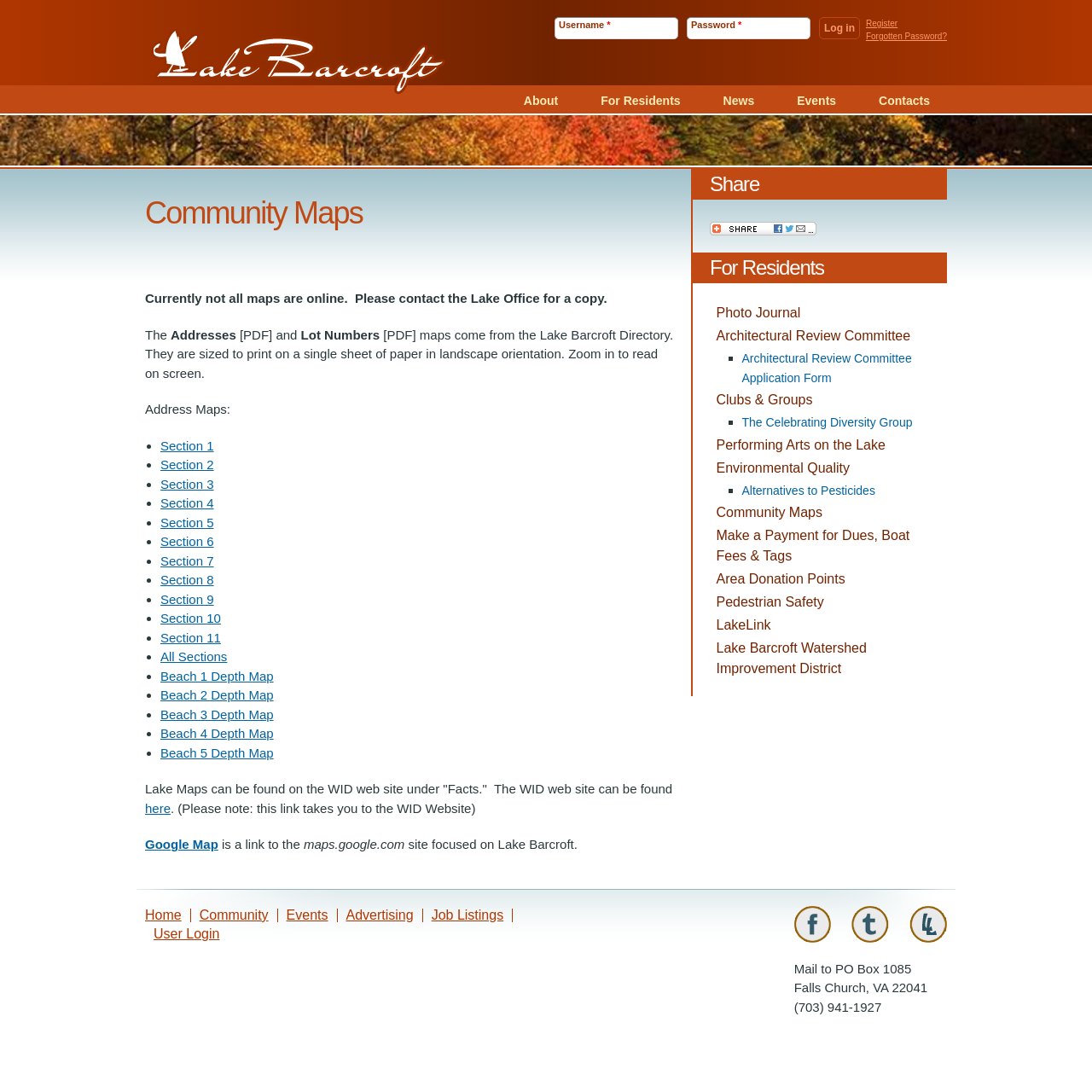What is the login requirement for the website?
Using the details shown in the screenshot, provide a comprehensive answer to the question.

The webpage has a login section with fields for username and password, indicating that users need to provide these credentials to access certain features or content on the website.